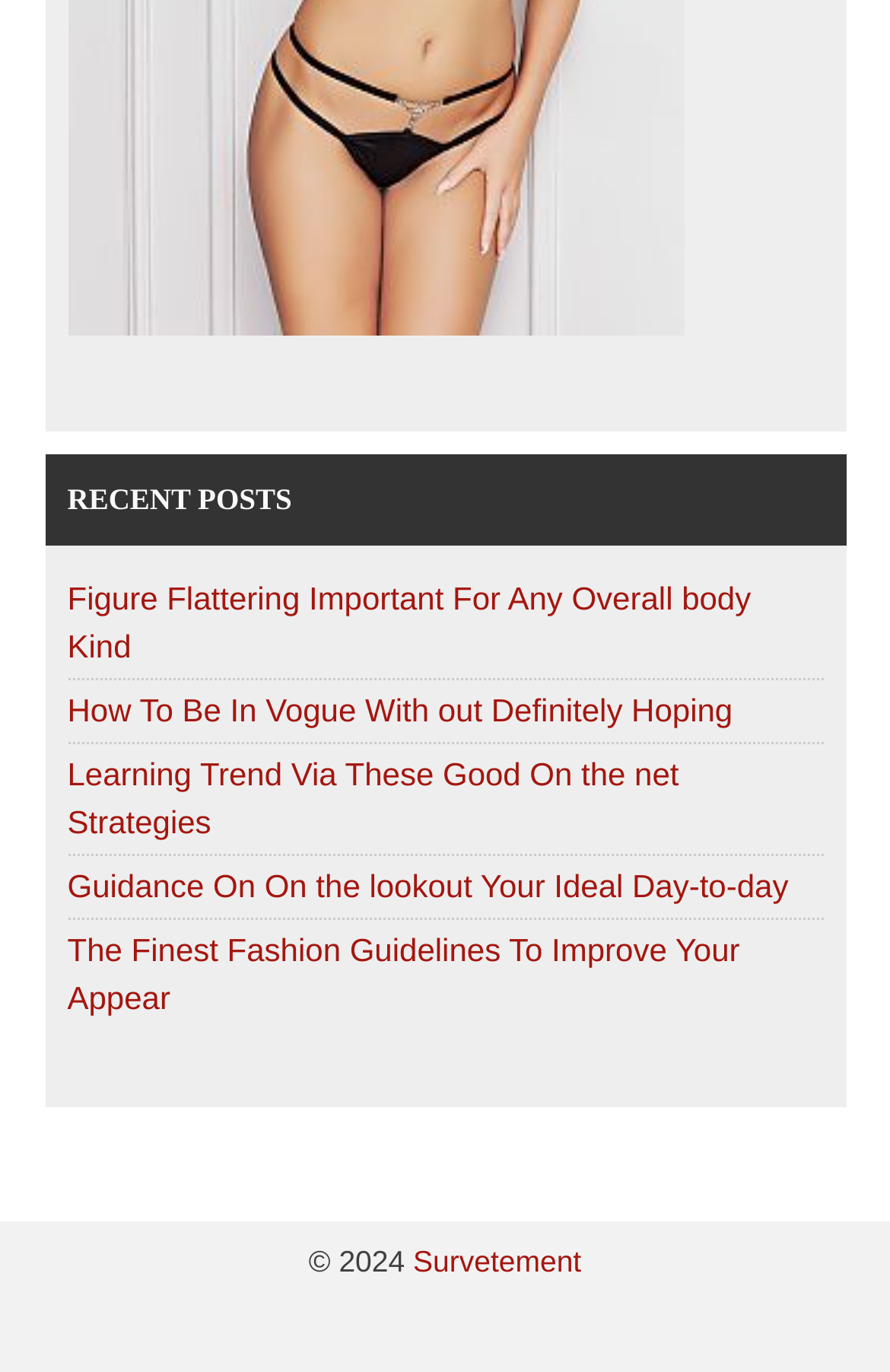Respond to the question below with a single word or phrase: What is the first recent post about?

Figure Flattering